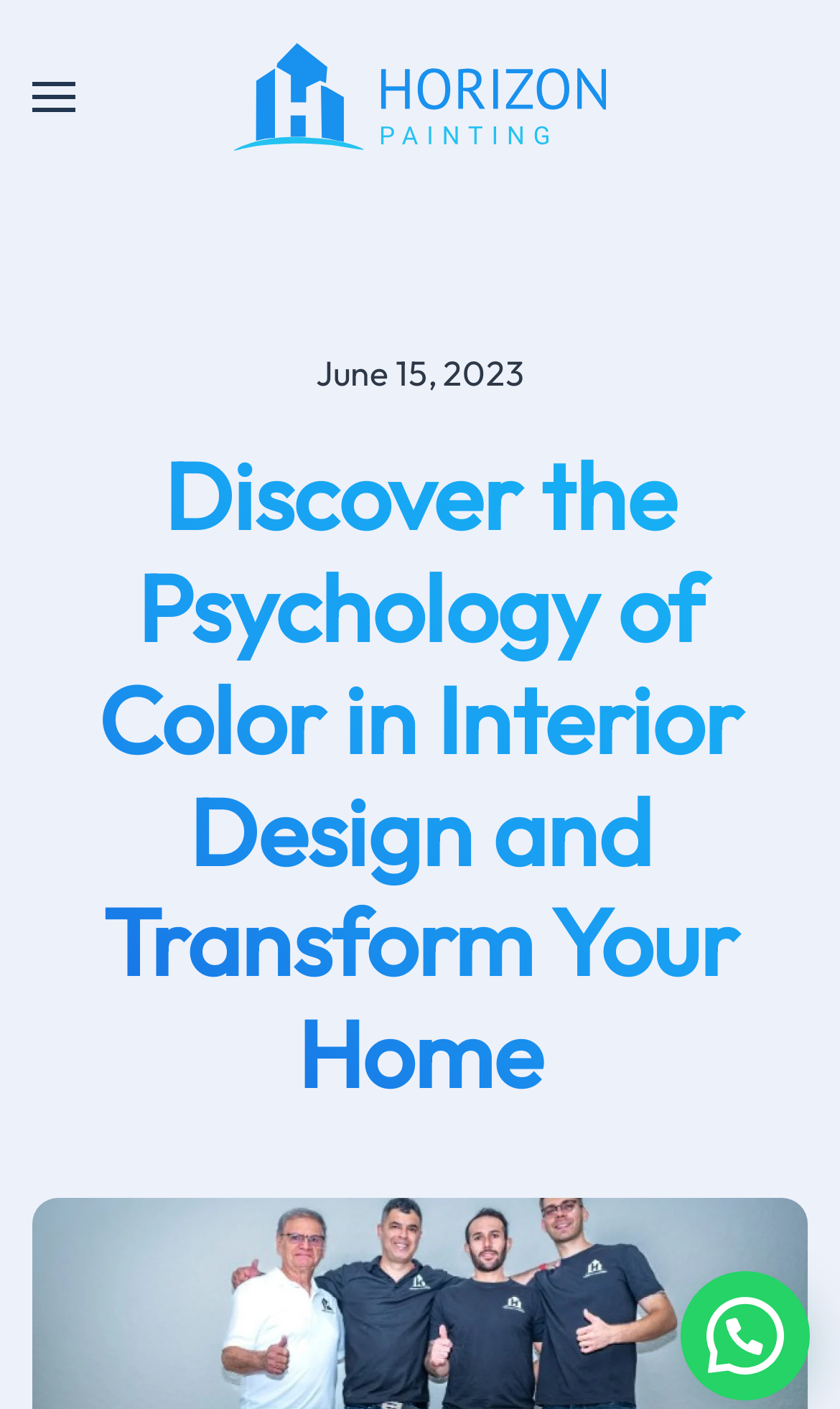Provide an in-depth caption for the contents of the webpage.

This webpage is about the psychology of color in interior design and its impact on transforming one's home. At the top left corner, there is a button to open a menu, accompanied by a small image. Next to it, on the top center, is a link to go back to the home page, which features an image with the text "Horizon Painting". 

Below these elements, there is a date "June 15, 2023" displayed on the top half of the page. The main content of the webpage is headed by a prominent title "Discover the Psychology of Color in Interior Design and Transform Your Home", which spans almost the entire width of the page. At the very top, there is a link to skip to the main content, positioned above the menu button and the back to home link.